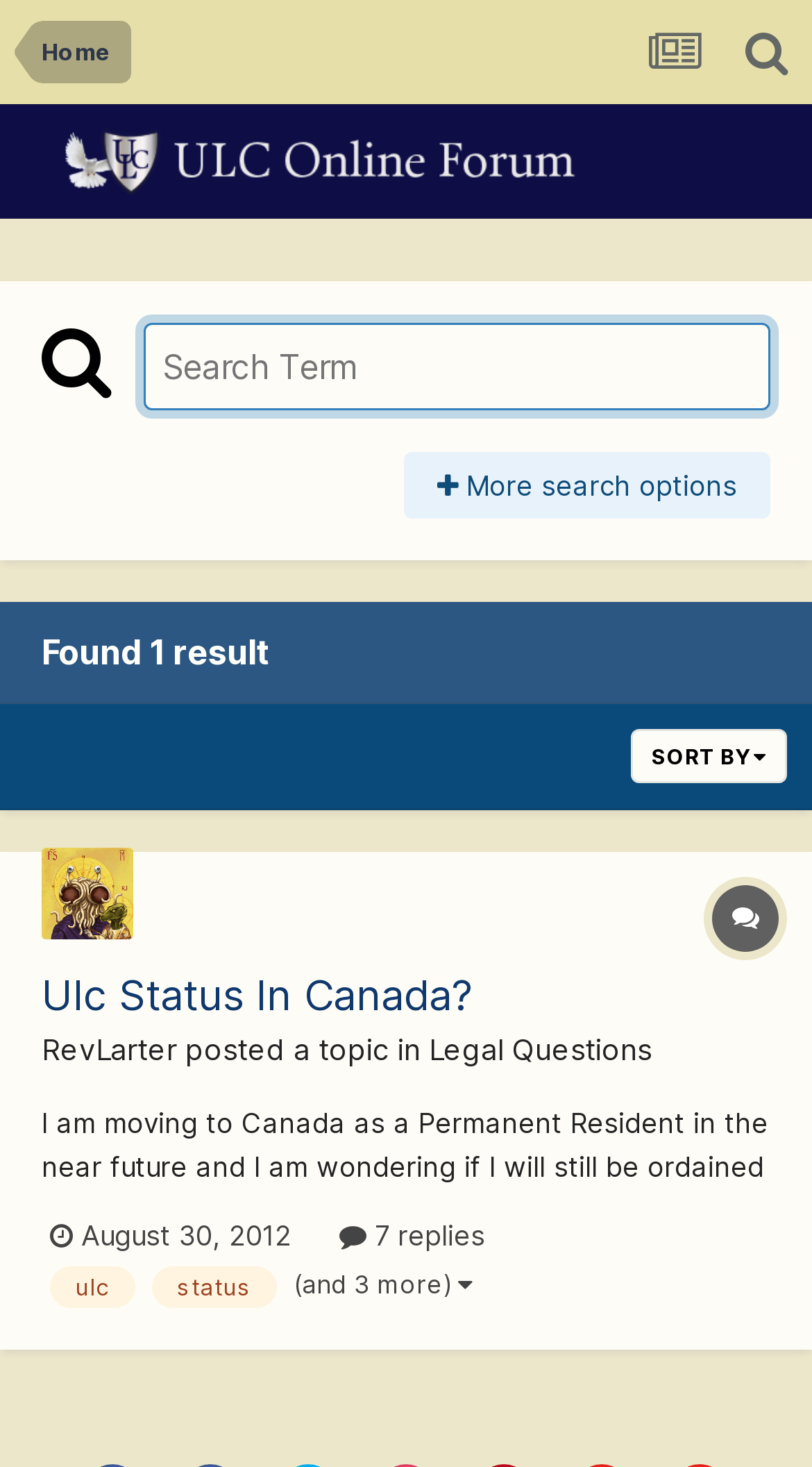Please identify the bounding box coordinates of the clickable element to fulfill the following instruction: "Sort the results". The coordinates should be four float numbers between 0 and 1, i.e., [left, top, right, bottom].

[0.777, 0.498, 0.969, 0.535]